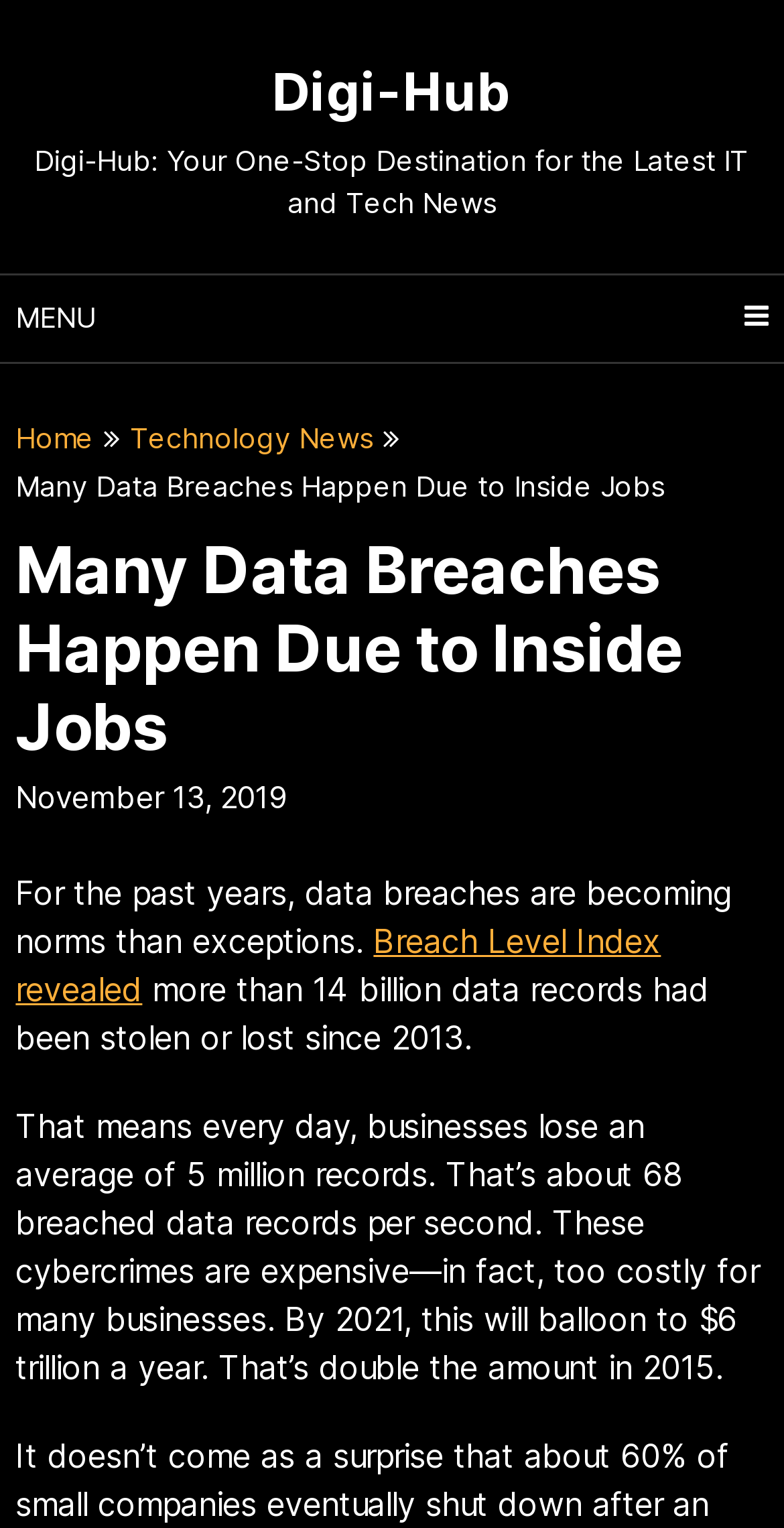How many data records are lost or stolen every day?
Refer to the image and give a detailed answer to the question.

The number of data records lost or stolen every day can be found in the text content of the webpage, which states that 'businesses lose an average of 5 million records' every day.